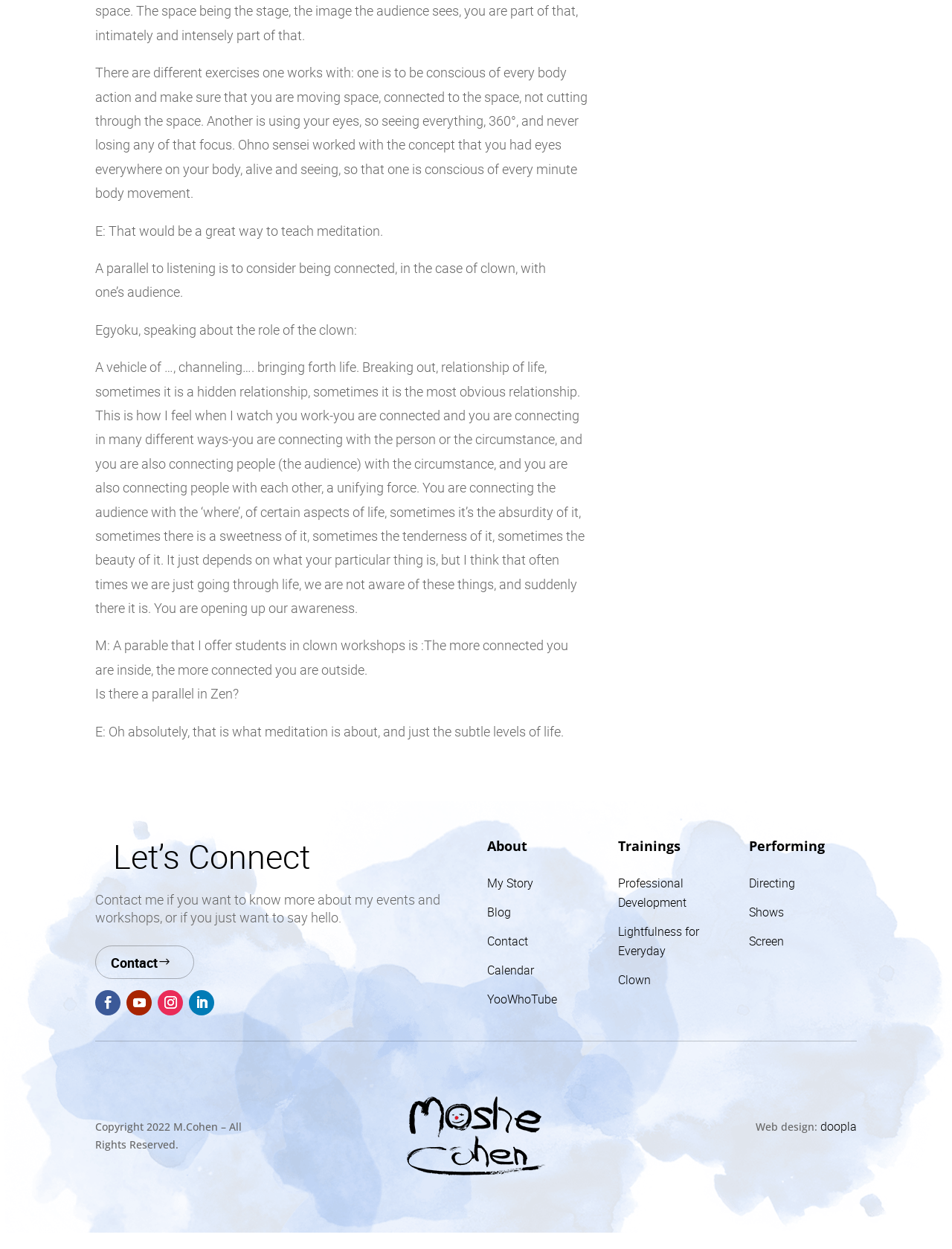Determine the bounding box coordinates for the clickable element to execute this instruction: "Click the 'doopla' link". Provide the coordinates as four float numbers between 0 and 1, i.e., [left, top, right, bottom].

[0.862, 0.895, 0.9, 0.908]